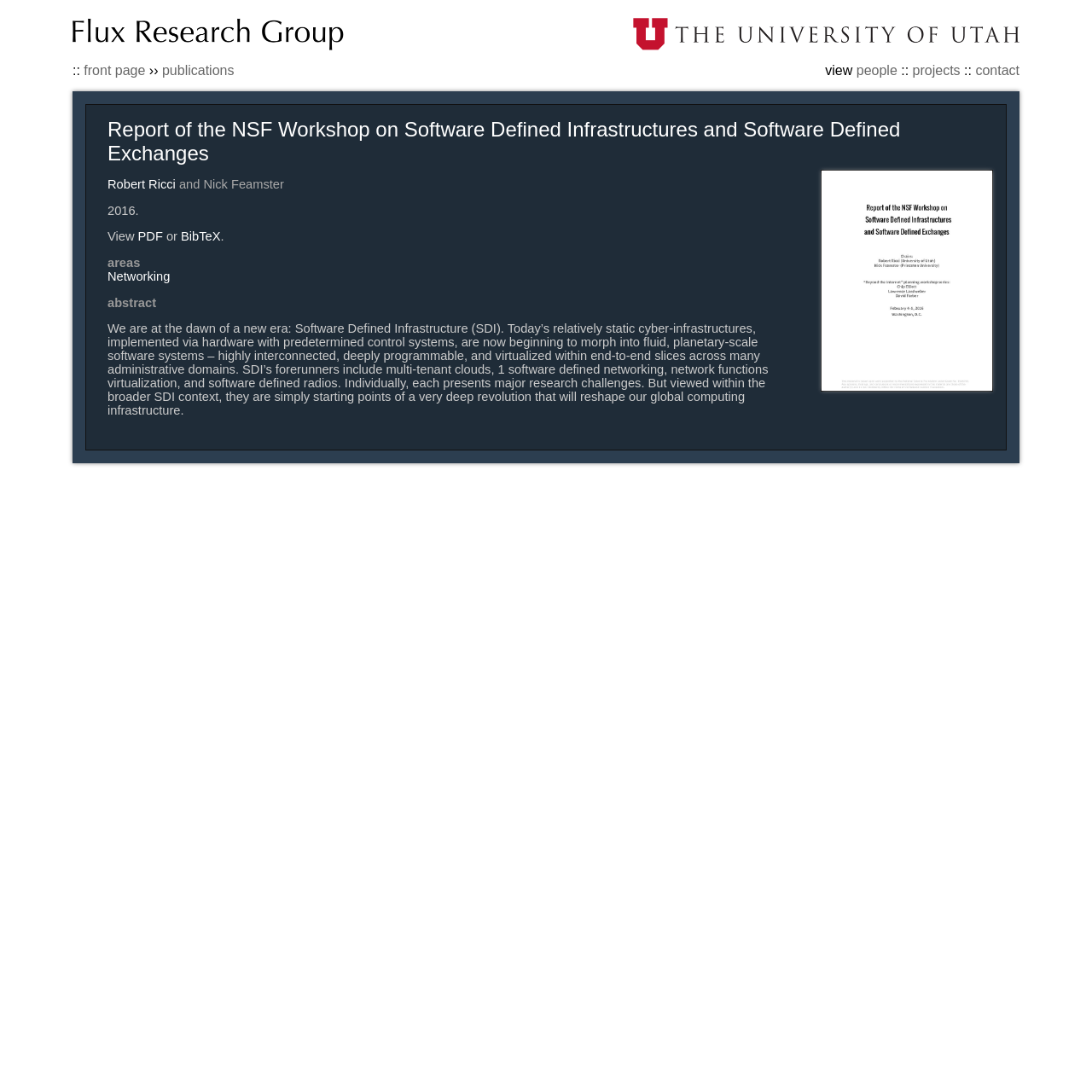With reference to the screenshot, provide a detailed response to the question below:
What is the main area of research discussed in the report?

The main area of research discussed in the report can be found in the text below the abstract, which says 'areas: Networking'.